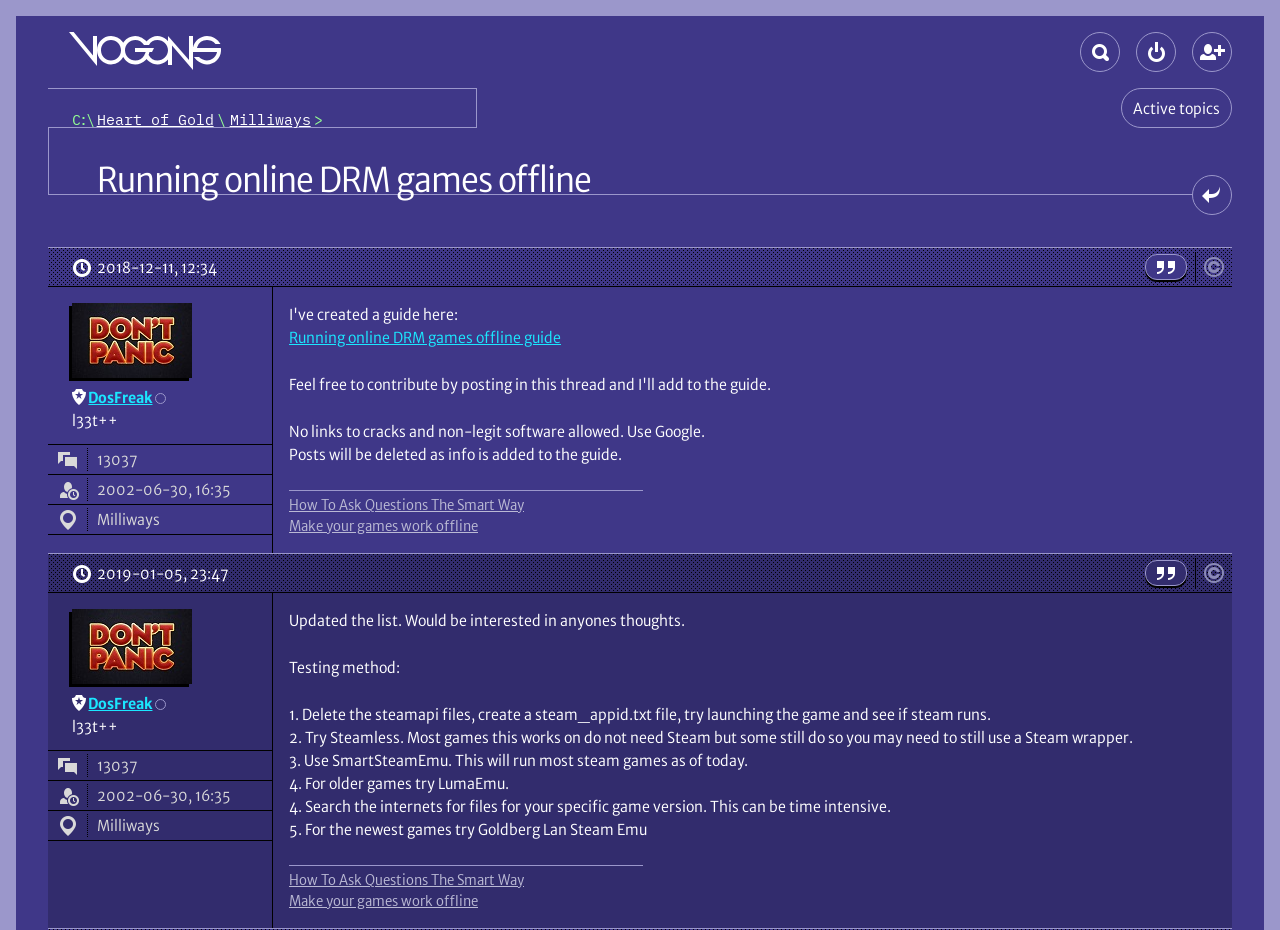What is the rank of the user DosFreak?
Answer the question in as much detail as possible.

The rank of the user DosFreak can be determined by looking at the poster info section of the first reply, which contains the rank 'l33t++'.